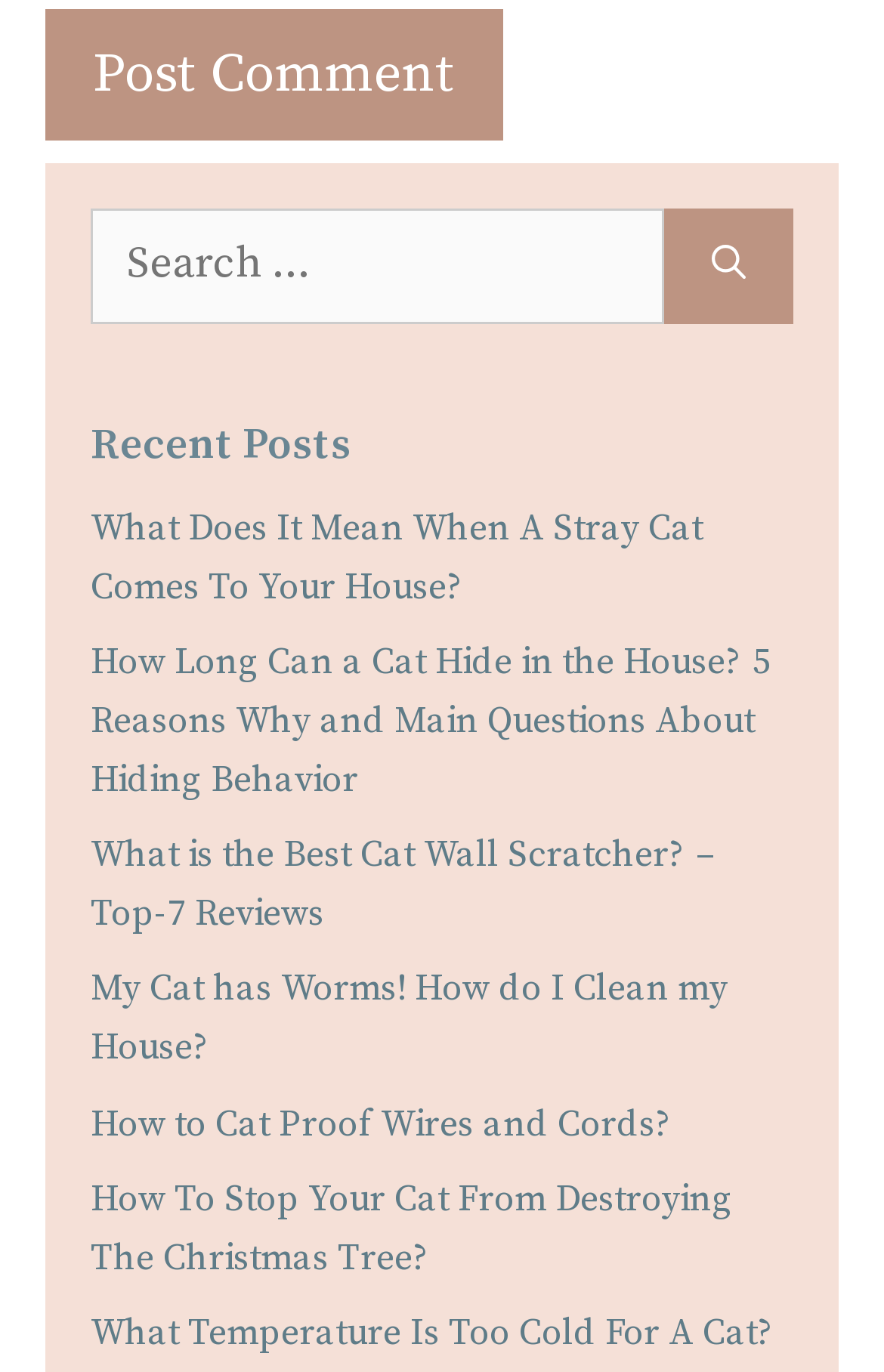Given the element description "parent_node: Search for: aria-label="Search"", identify the bounding box of the corresponding UI element.

[0.751, 0.152, 0.897, 0.236]